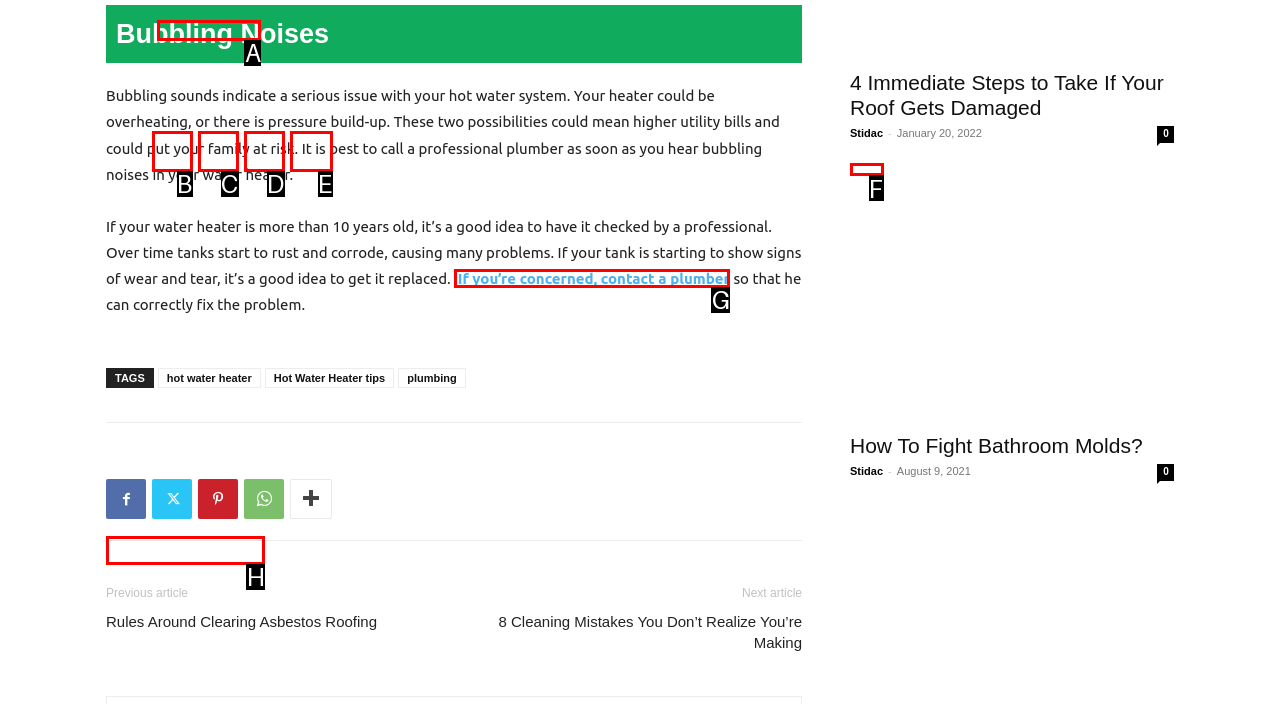Determine which HTML element should be clicked for this task: Click the link to contact a plumber
Provide the option's letter from the available choices.

G